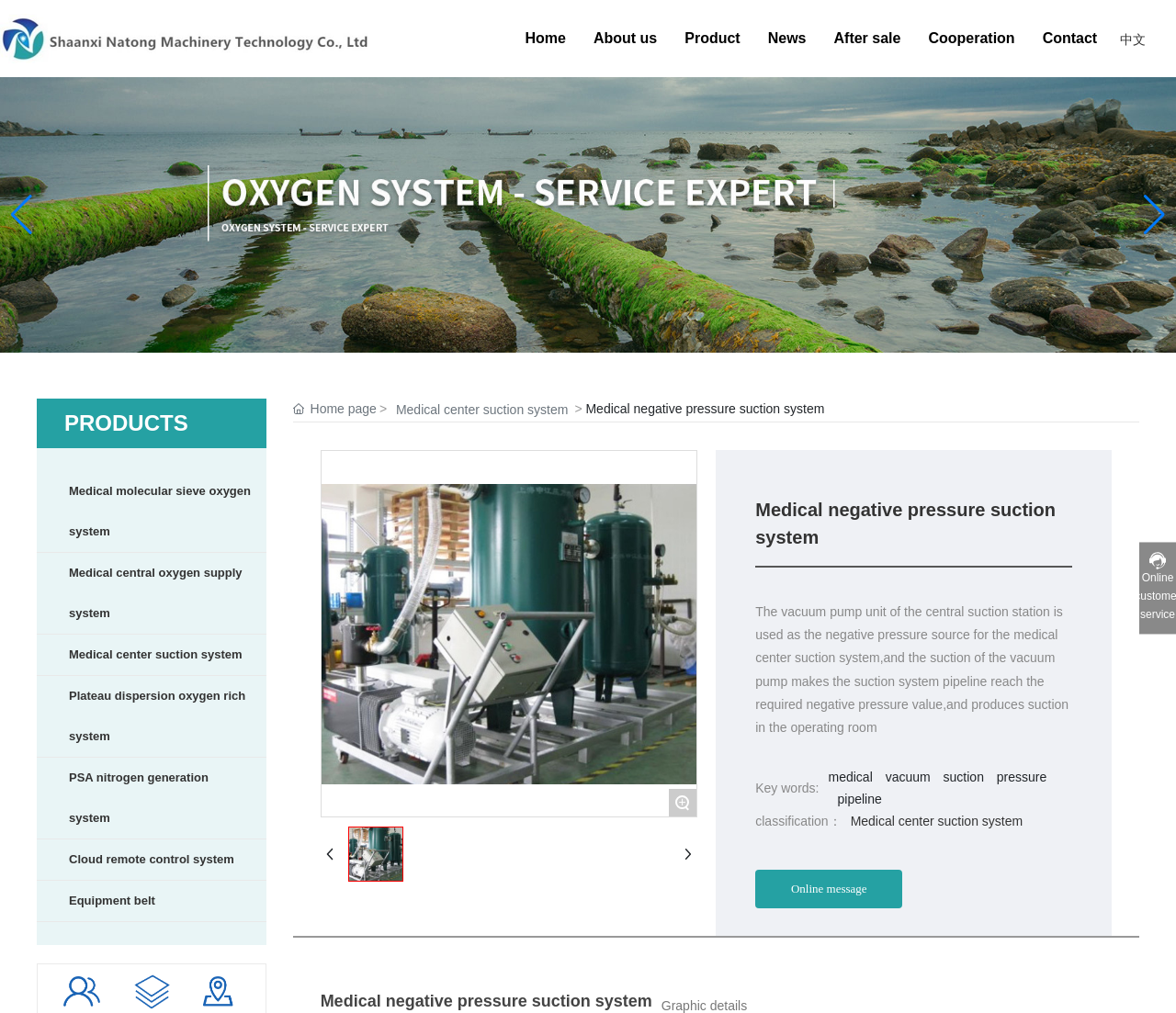Describe all visible elements and their arrangement on the webpage.

The webpage is about Shaanxi Natong Machinery Technology Co., LTD, a company that specializes in medical equipment. At the top left corner, there is a logo of the company, accompanied by a link to the company's homepage. Next to the logo, there is a navigation menu with links to different sections of the website, including "Home", "About us", "Product", "News", "After sale", "Cooperation", and "Contact".

Below the navigation menu, there is a large banner with a background image and a title "PRODUCTS" in the center. Underneath the banner, there are several links to different products, including "Medical molecular sieve oxygen system", "Medical central oxygen supply system", and "Medical center suction system".

On the right side of the page, there is a section with a heading "Medical negative pressure suction system". This section contains a detailed description of the product, including its function and features. There are also several images and icons scattered throughout the section.

At the bottom of the page, there are several links to other sections of the website, including "About us", "ProductS", and "Map". There is also a link to an online message system.

Throughout the page, there are several images, including logos, icons, and product images. The overall layout of the page is organized, with clear headings and concise text.